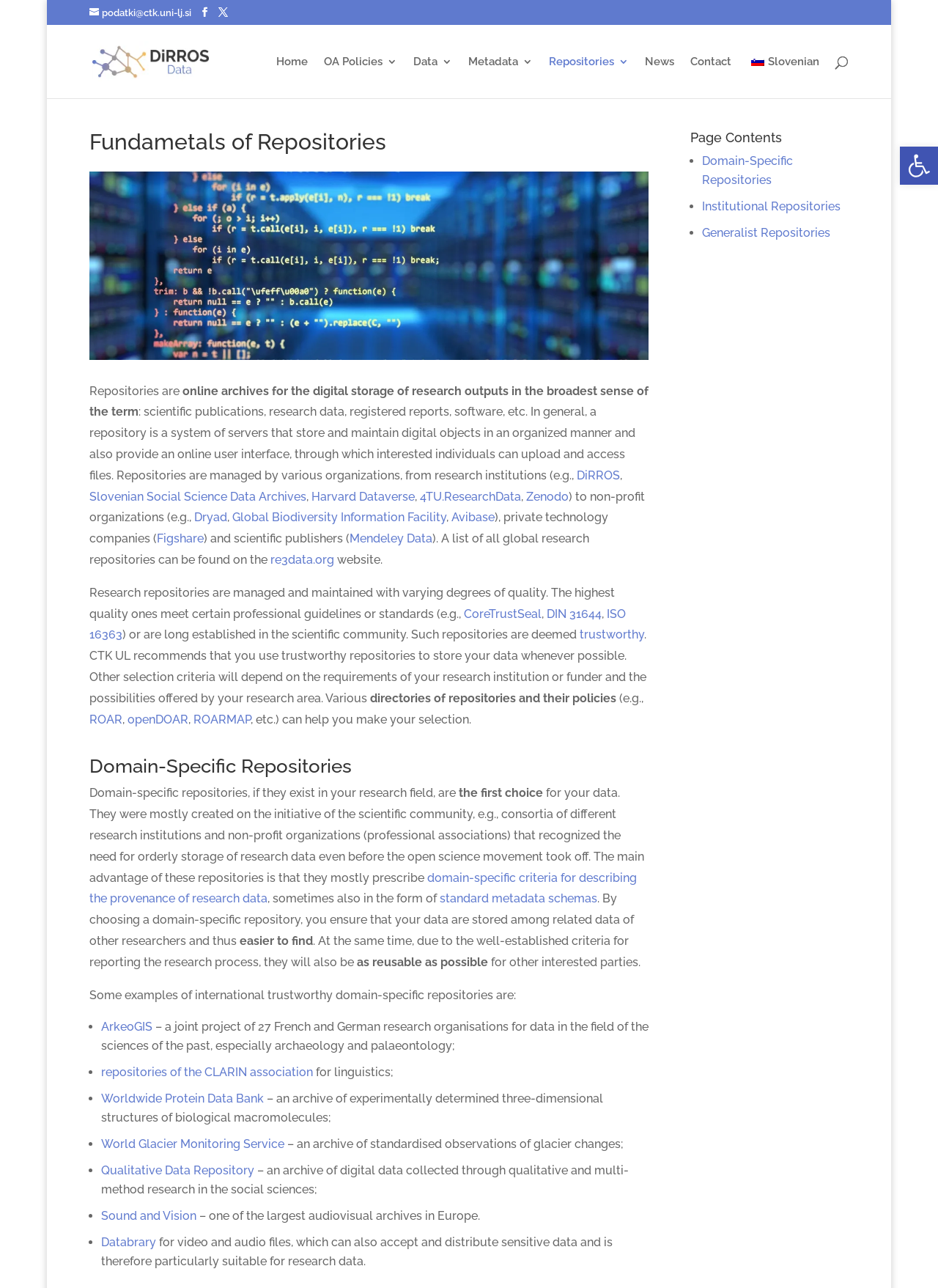What is the benefit of using domain-specific repositories?
Refer to the image and provide a detailed answer to the question.

The webpage states that by choosing a domain-specific repository, you ensure that your data are stored among related data of other researchers and thus easier to find, and also more reusable due to the well-established criteria for reporting the research process.